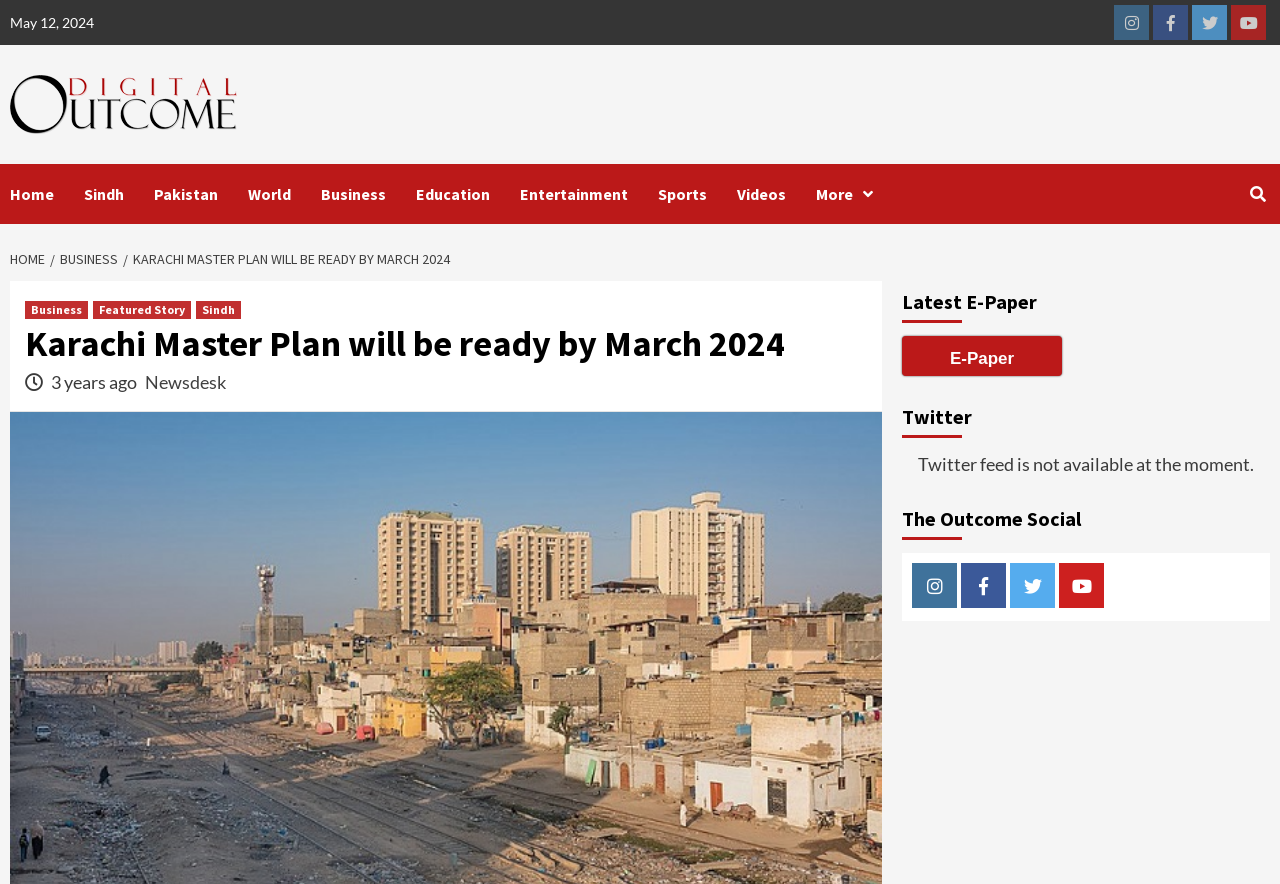Extract the bounding box for the UI element that matches this description: "Business".

[0.251, 0.186, 0.325, 0.253]